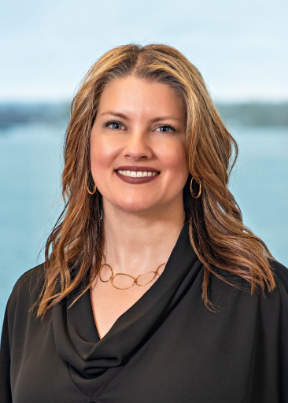What is the color of Annie Theriault's top?
Provide a well-explained and detailed answer to the question.

The caption describes Annie Theriault as dressed in a black top with a stylish neckline, indicating that the color of her top is black.